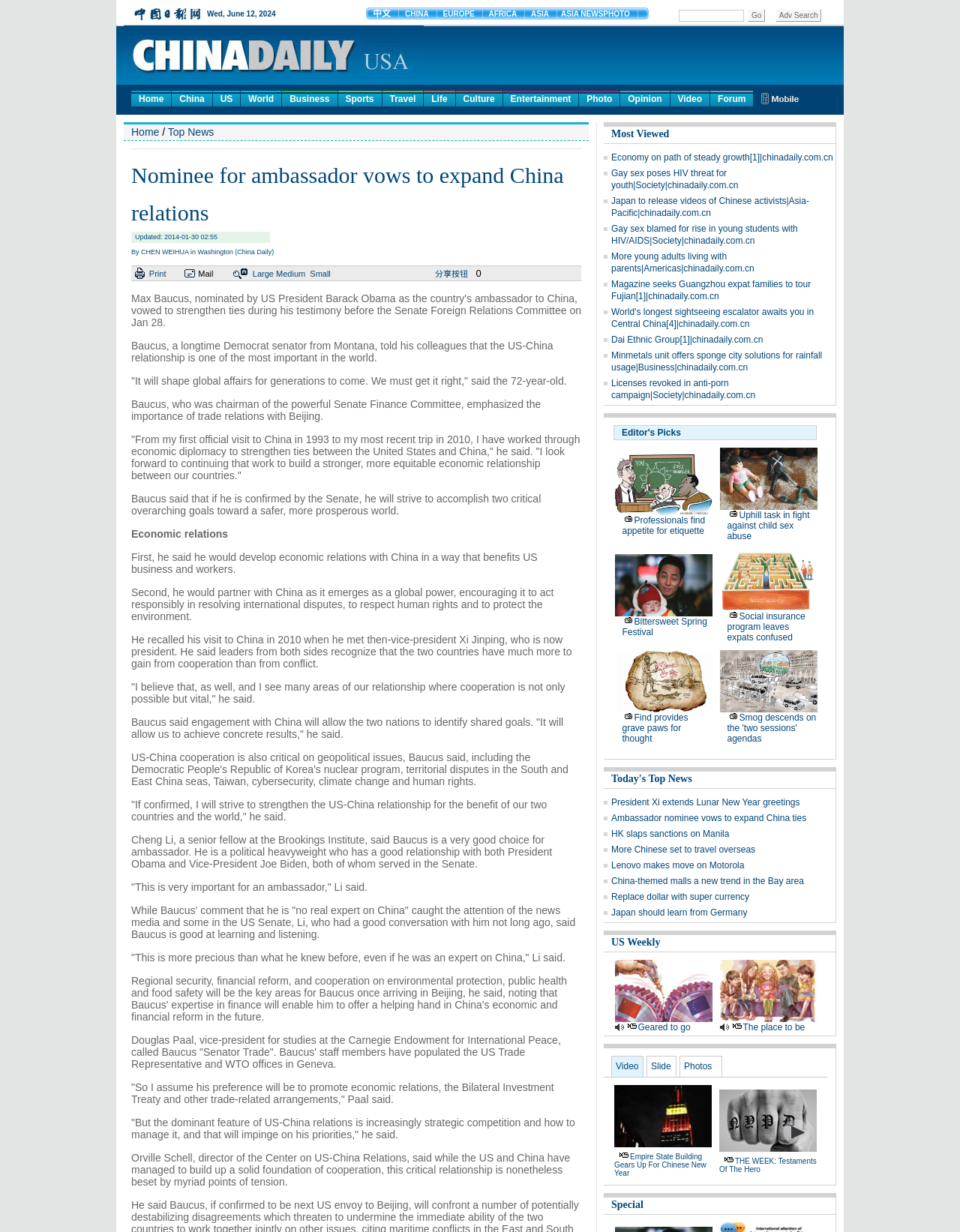What is the name of the nominee for ambassador?
Please provide a detailed and comprehensive answer to the question.

The name of the nominee for ambassador can be found in the heading 'Nominee for ambassador vows to expand China relations' which is located at the top of the webpage.